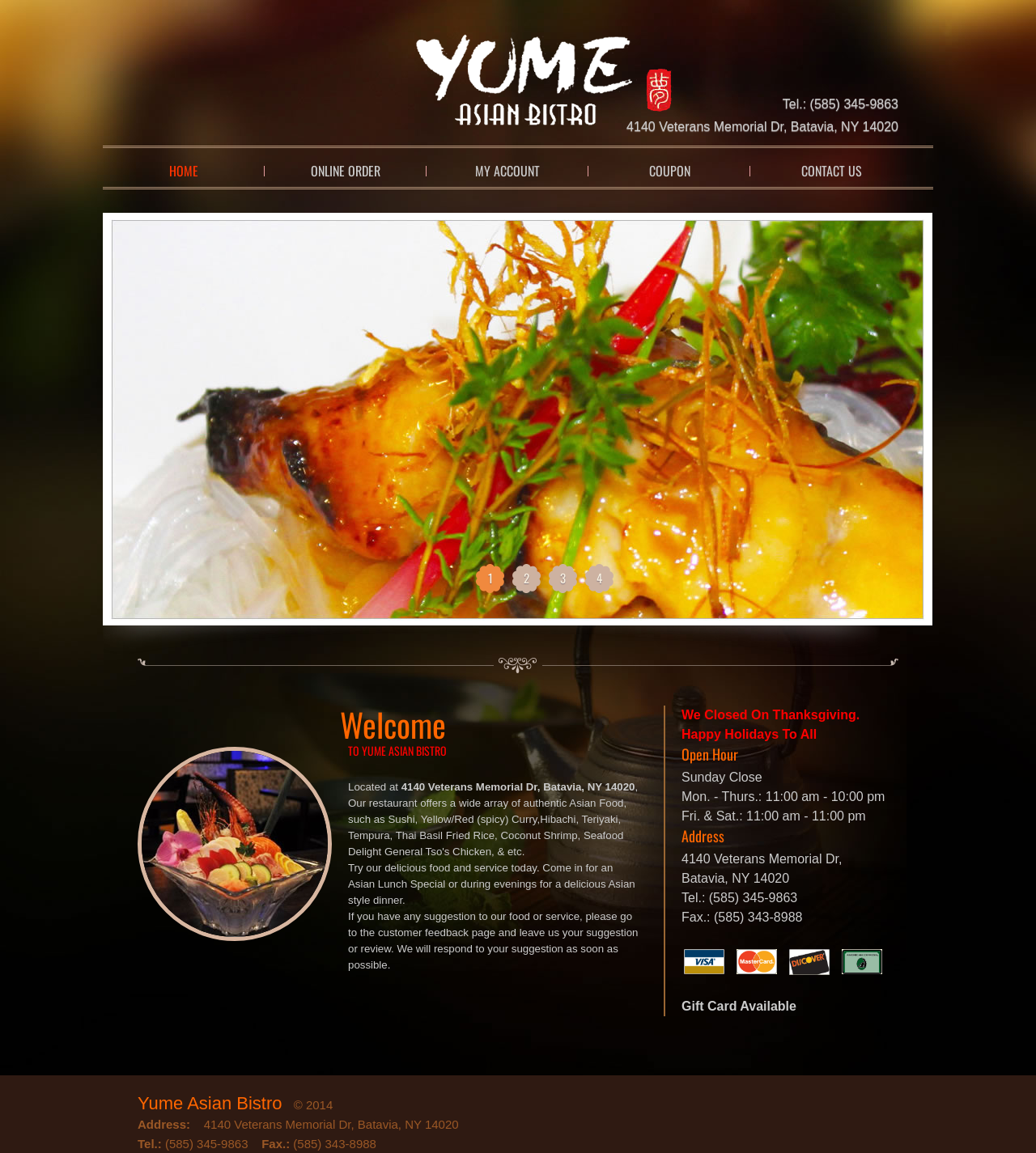What is the address of Yume Asian Restaurant?
Can you provide a detailed and comprehensive answer to the question?

I found the address by looking at the top right corner of the webpage, where it says '4140 Veterans Memorial Dr, Batavia, NY 14020'. This is also repeated in the footer section of the webpage and in the 'Address' section.